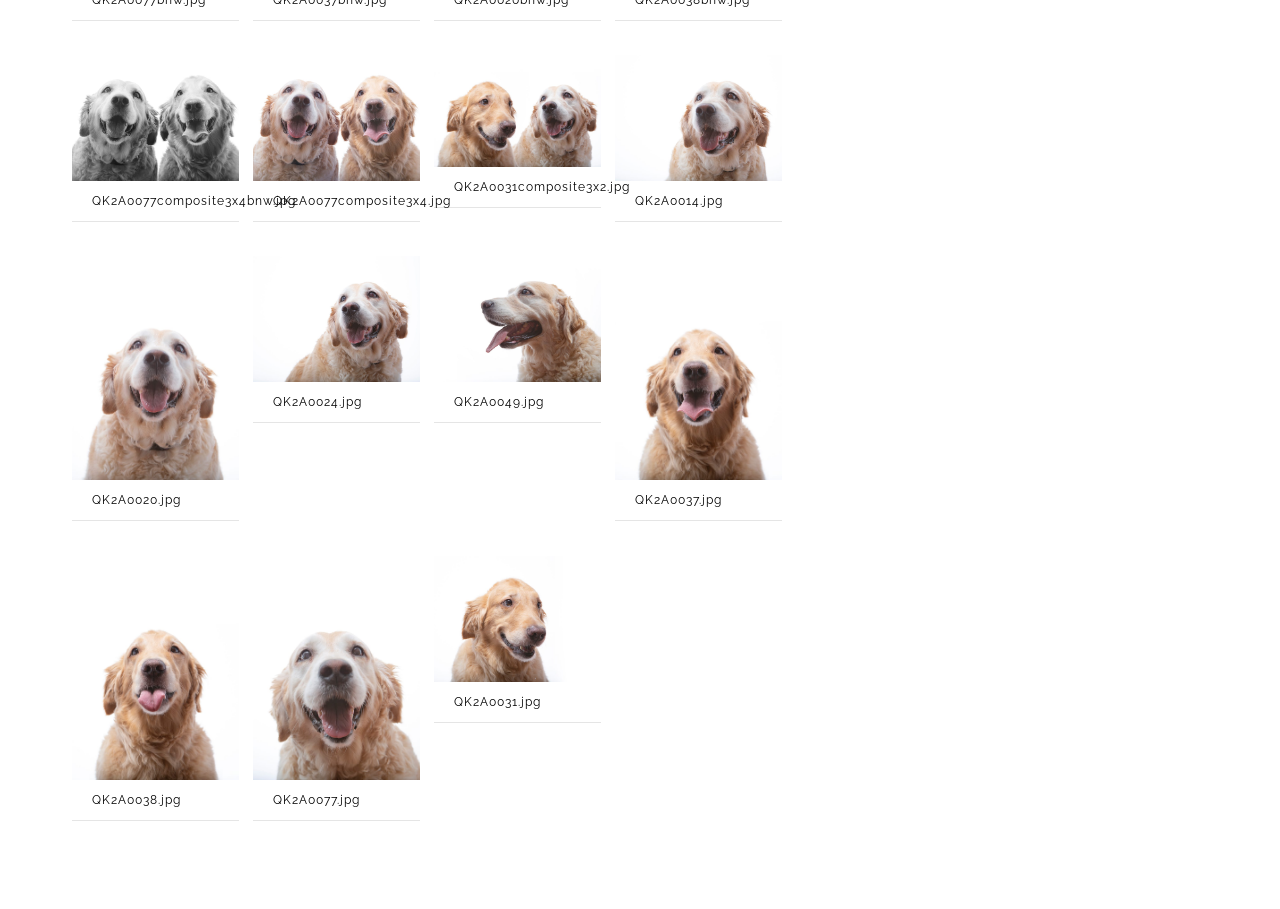Are there any duplicate image links on the webpage?
Analyze the image and deliver a detailed answer to the question.

I compared the OCR text and bounding box coordinates of all link elements and found that there are no duplicate image links on the webpage.